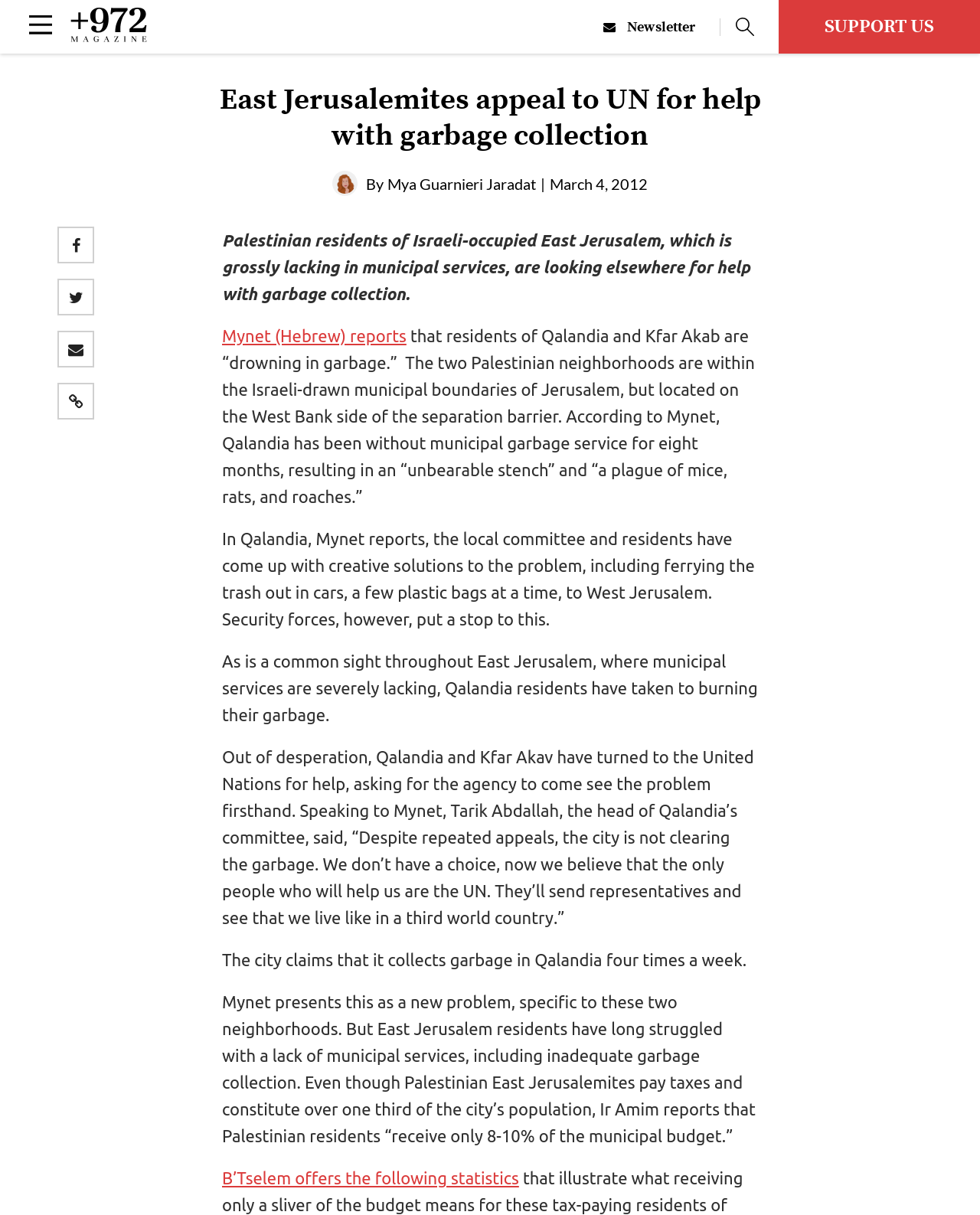Determine the bounding box coordinates of the clickable region to follow the instruction: "Open the menu".

[0.03, 0.013, 0.053, 0.03]